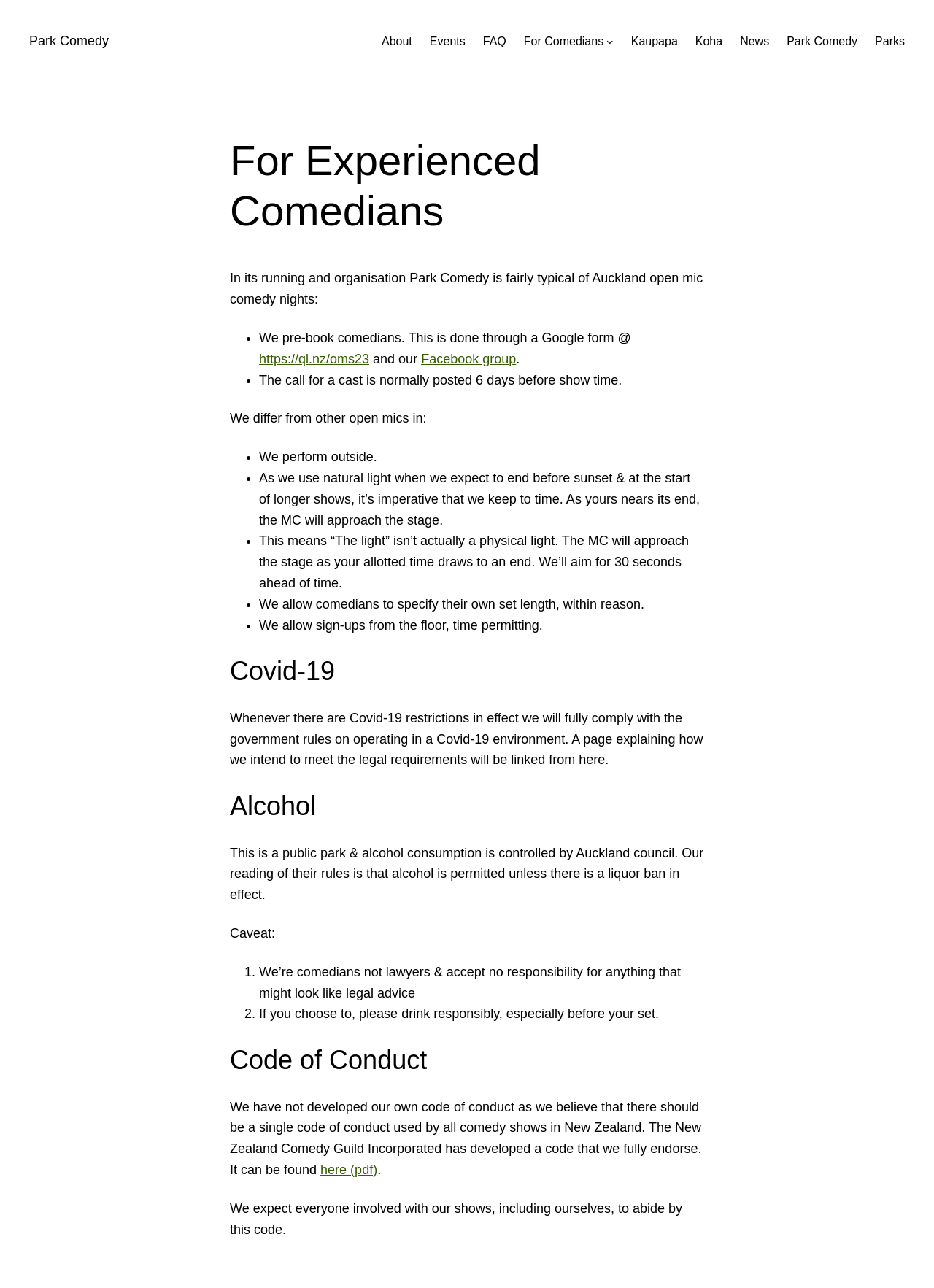Please locate the bounding box coordinates of the element that should be clicked to achieve the given instruction: "Click on the 'FAQ' link".

[0.517, 0.025, 0.542, 0.039]